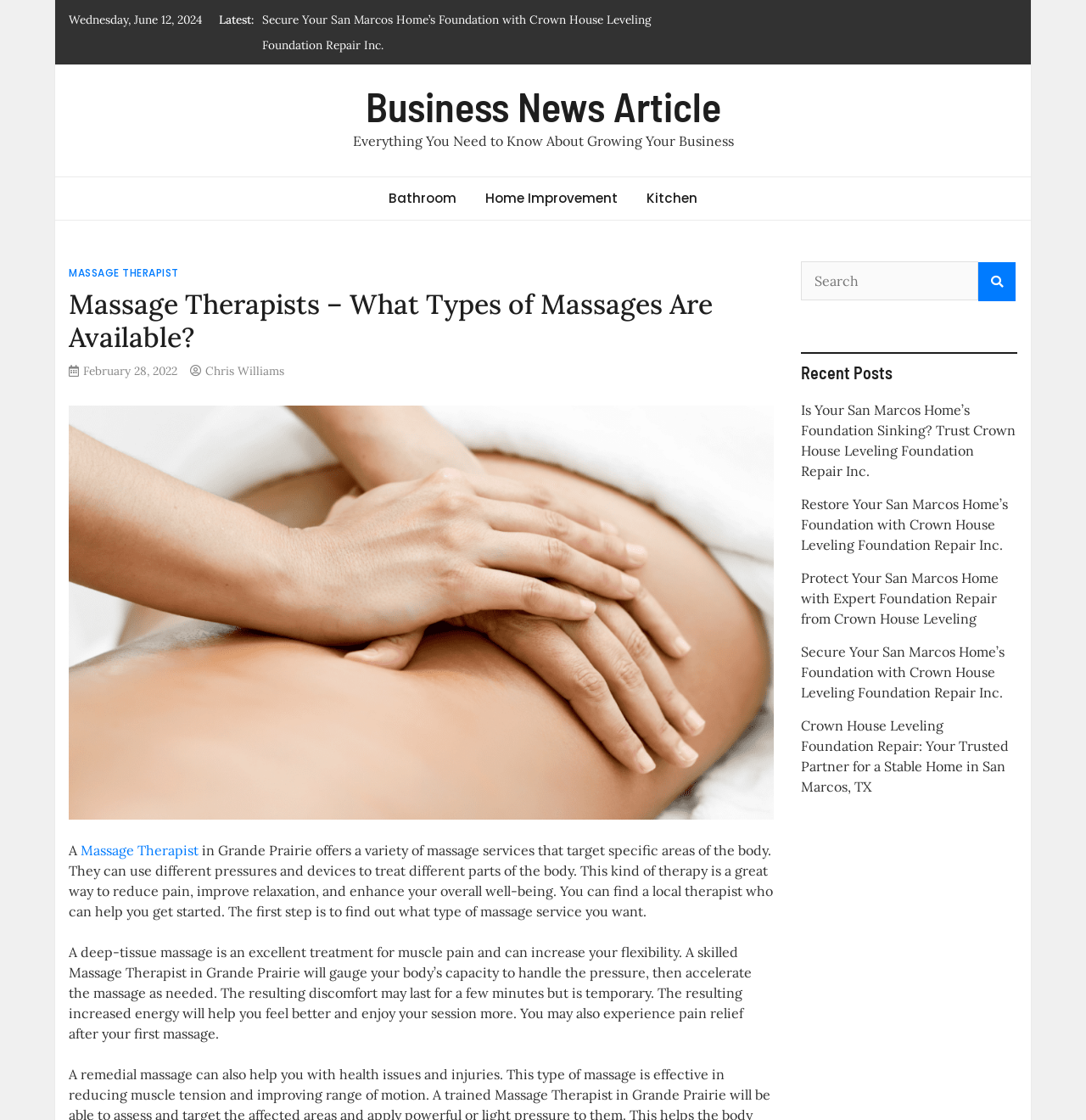What is the purpose of a deep-tissue massage?
Could you give a comprehensive explanation in response to this question?

According to the webpage, a deep-tissue massage is an excellent treatment for muscle pain and can increase flexibility, as mentioned in the text 'A deep-tissue massage is an excellent treatment for muscle pain and can increase your flexibility...'.